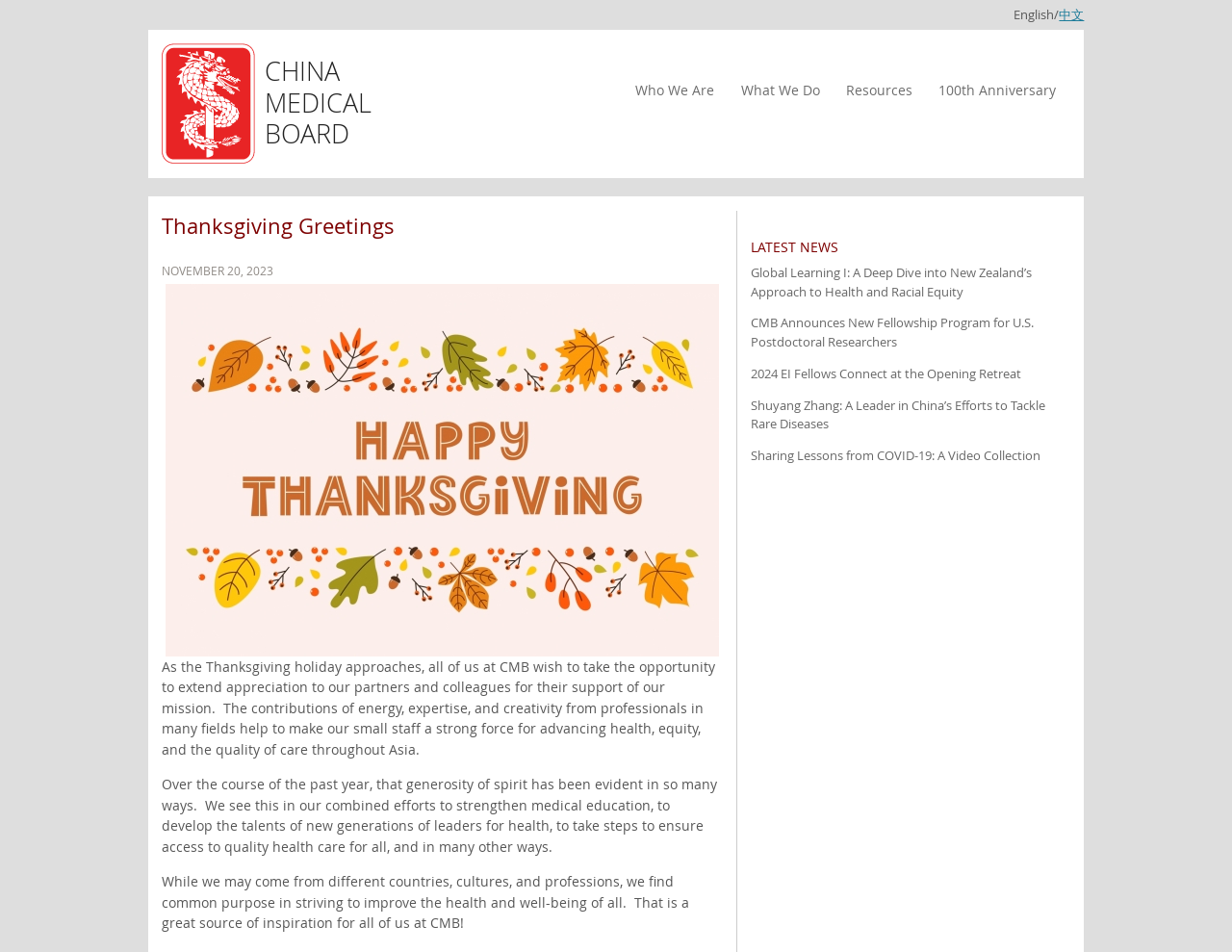From the webpage screenshot, predict the bounding box of the UI element that matches this description: "parent_node: CHINA MEDICAL BOARD title="Home"".

[0.131, 0.046, 0.207, 0.172]